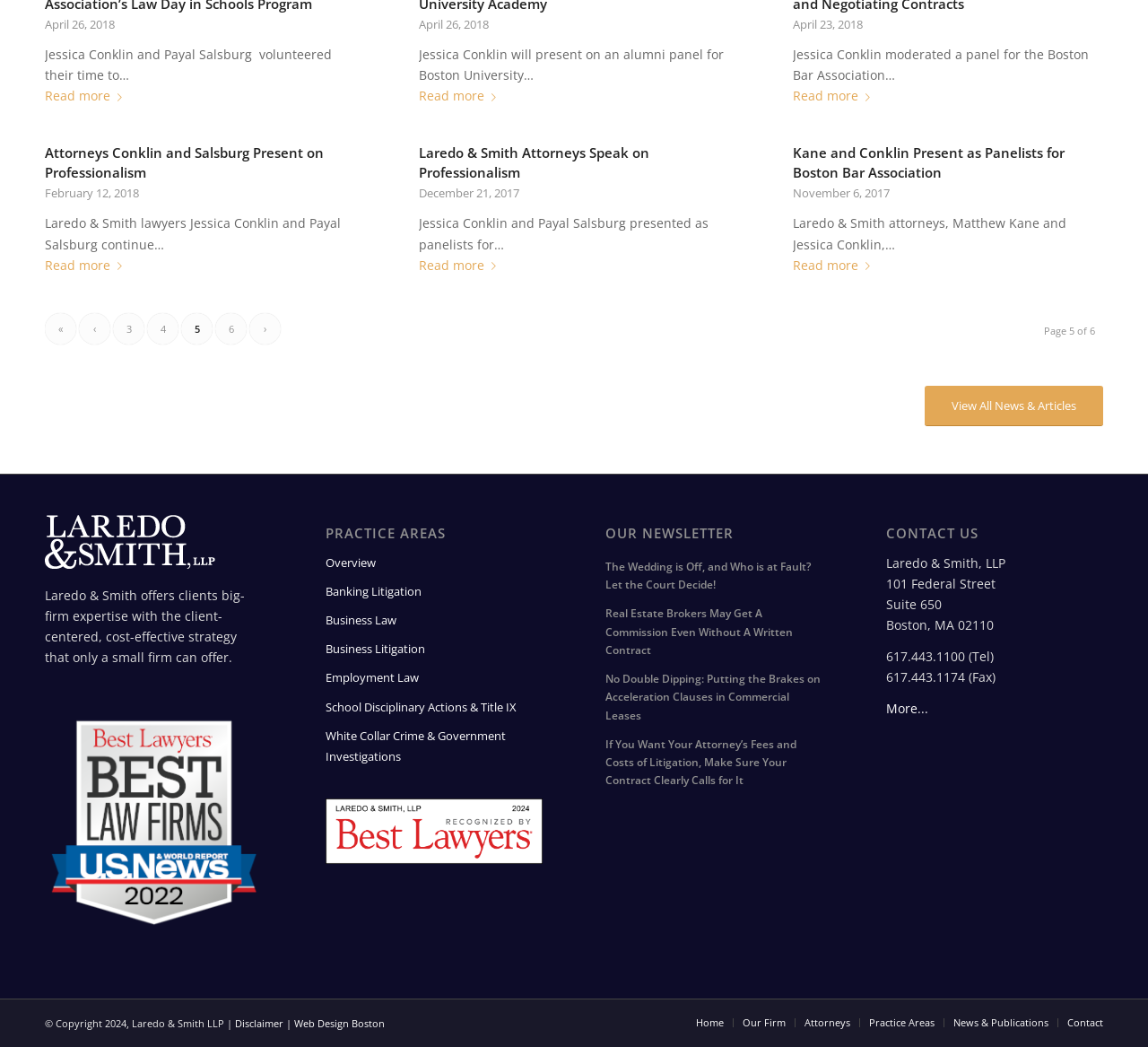Please locate the bounding box coordinates of the element that needs to be clicked to achieve the following instruction: "Read more about Attorneys Conklin and Salsburg Present on Professionalism". The coordinates should be four float numbers between 0 and 1, i.e., [left, top, right, bottom].

[0.039, 0.243, 0.112, 0.264]